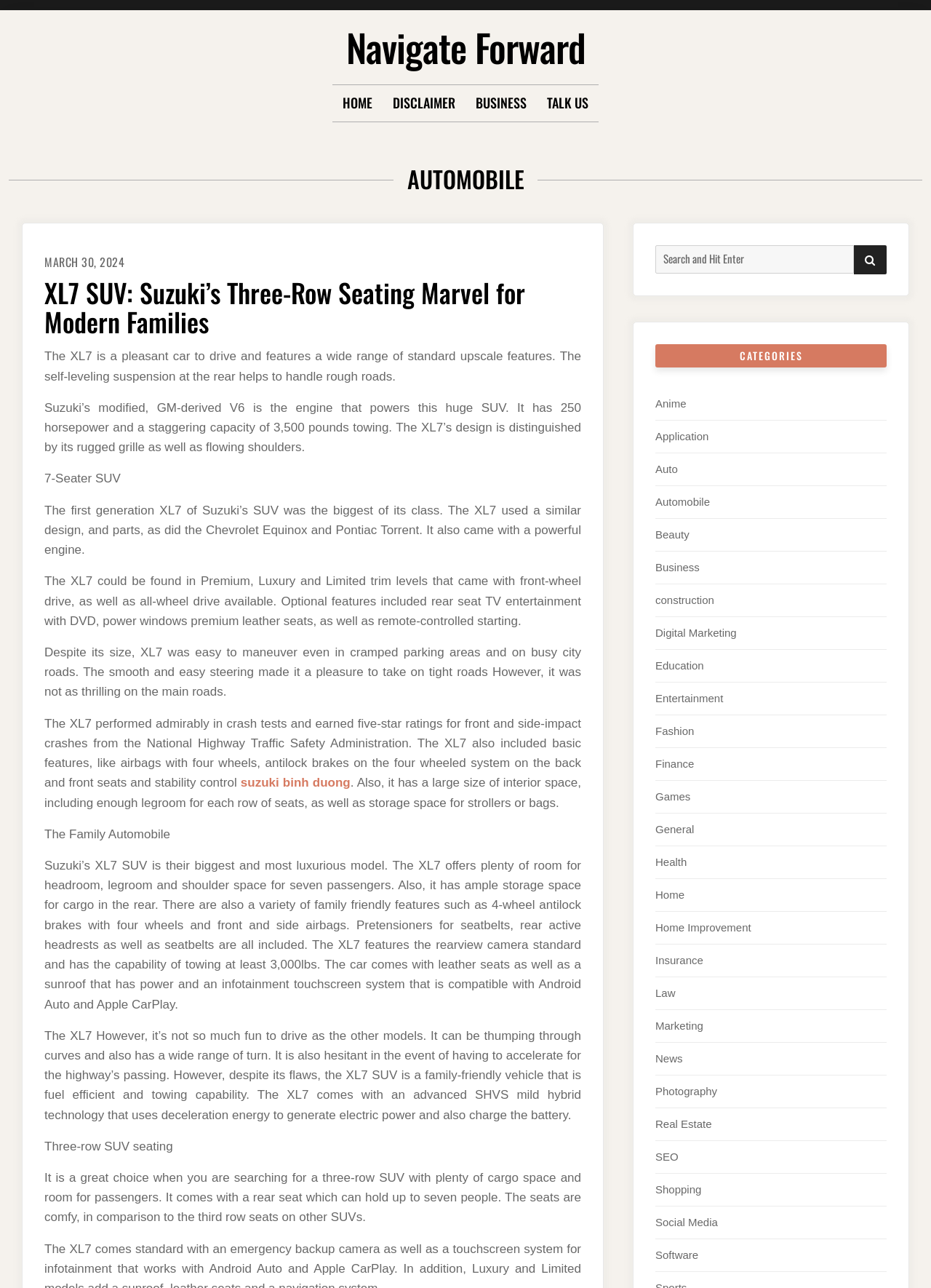Determine the bounding box coordinates of the clickable region to follow the instruction: "Click on the 'HOME' link".

[0.368, 0.066, 0.4, 0.094]